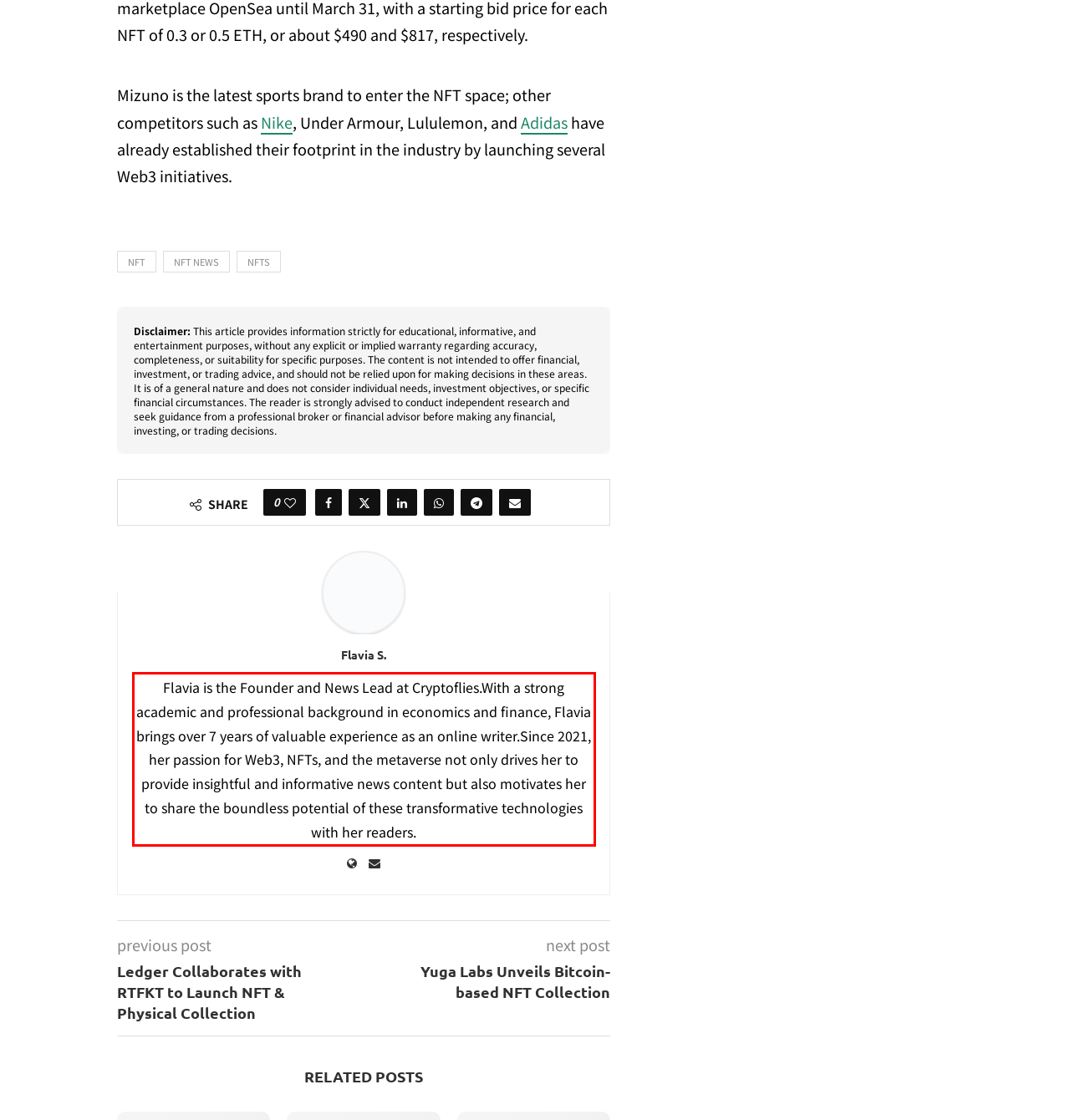Given a webpage screenshot, locate the red bounding box and extract the text content found inside it.

Flavia is the Founder and News Lead at Cryptoflies.With a strong academic and professional background in economics and finance, Flavia brings over 7 years of valuable experience as an online writer.Since 2021, her passion for Web3, NFTs, and the metaverse not only drives her to provide insightful and informative news content but also motivates her to share the boundless potential of these transformative technologies with her readers.